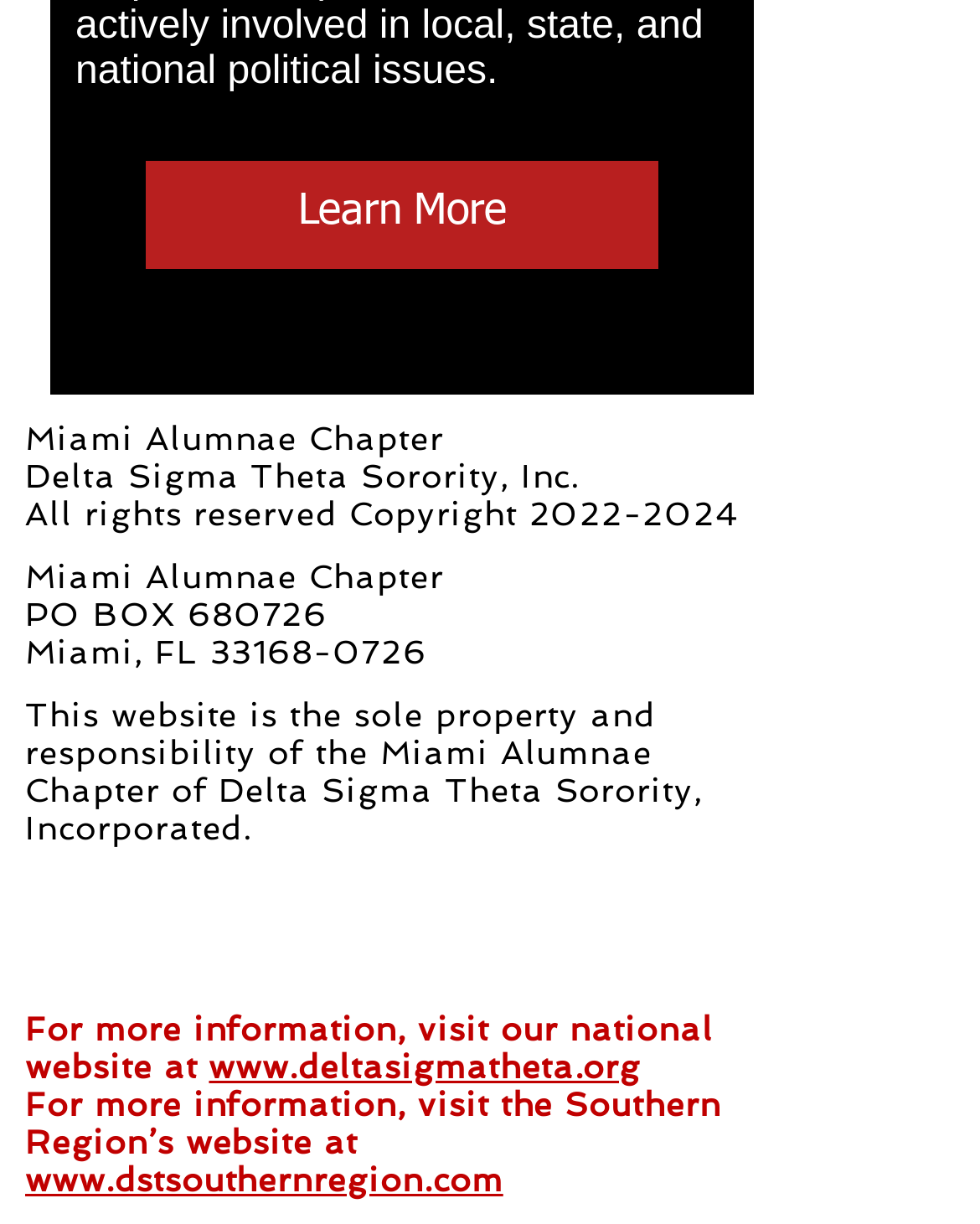What is the copyright year range?
Use the image to give a comprehensive and detailed response to the question.

The copyright year range can be found in the heading 'Miami Alumnae Chapter Delta Sigma Theta Sorority, Inc. All rights reserved Copyright 2022-2024'.